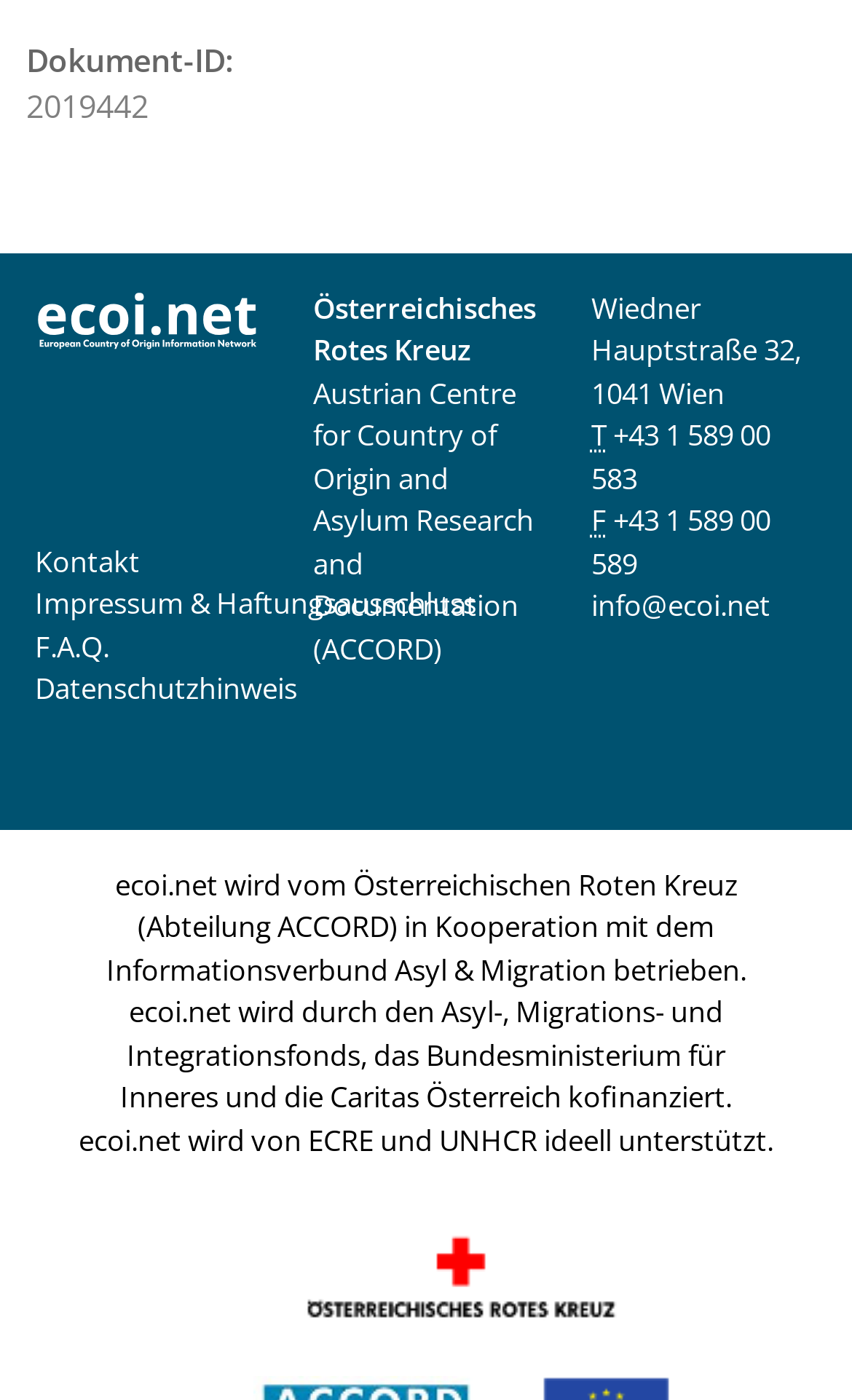Locate the bounding box coordinates of the clickable region necessary to complete the following instruction: "view industry news". Provide the coordinates in the format of four float numbers between 0 and 1, i.e., [left, top, right, bottom].

None